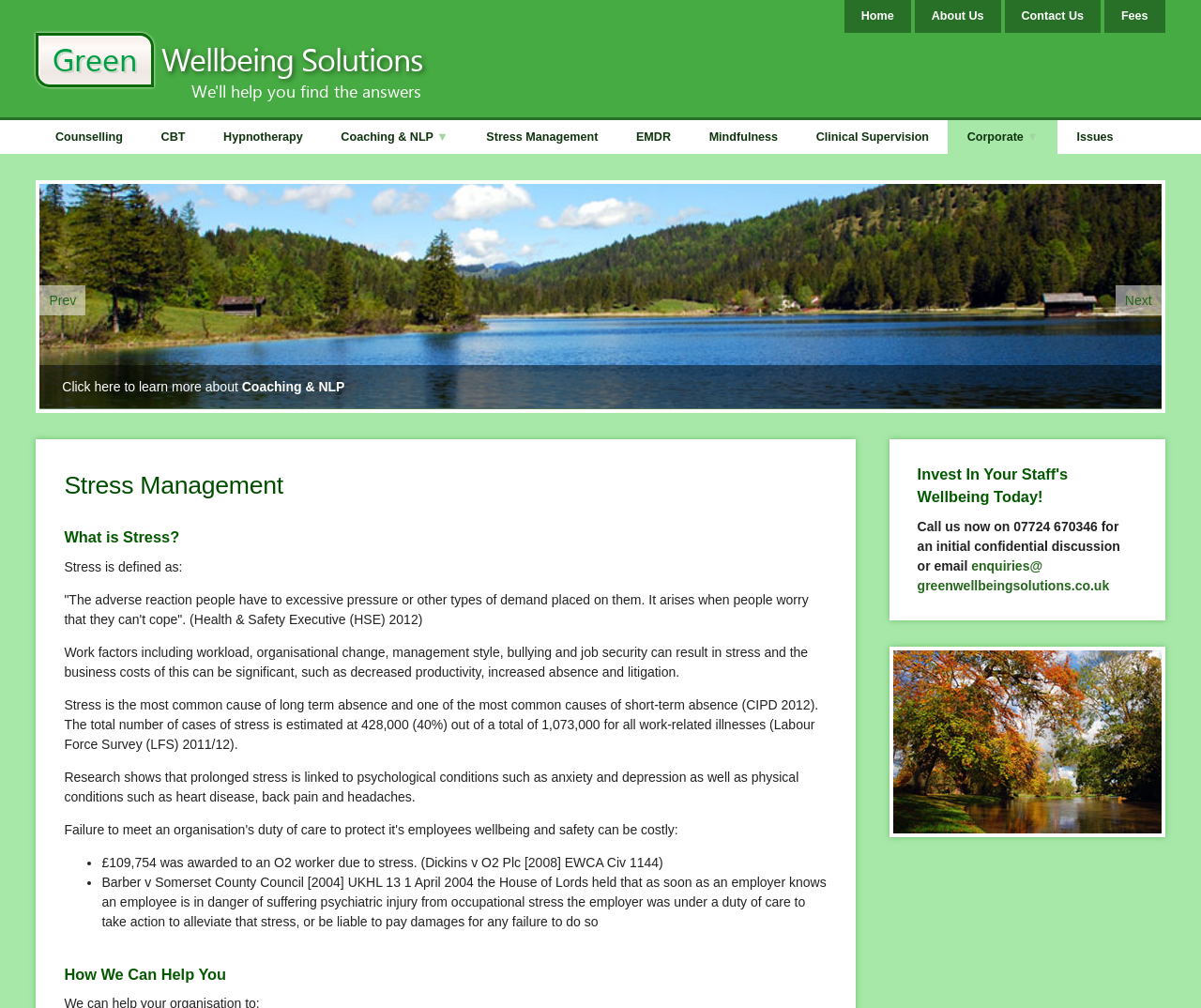Using the format (top-left x, top-left y, bottom-right x, bottom-right y), and given the element description, identify the bounding box coordinates within the screenshot: Coaching & NLP ▼

[0.268, 0.119, 0.389, 0.153]